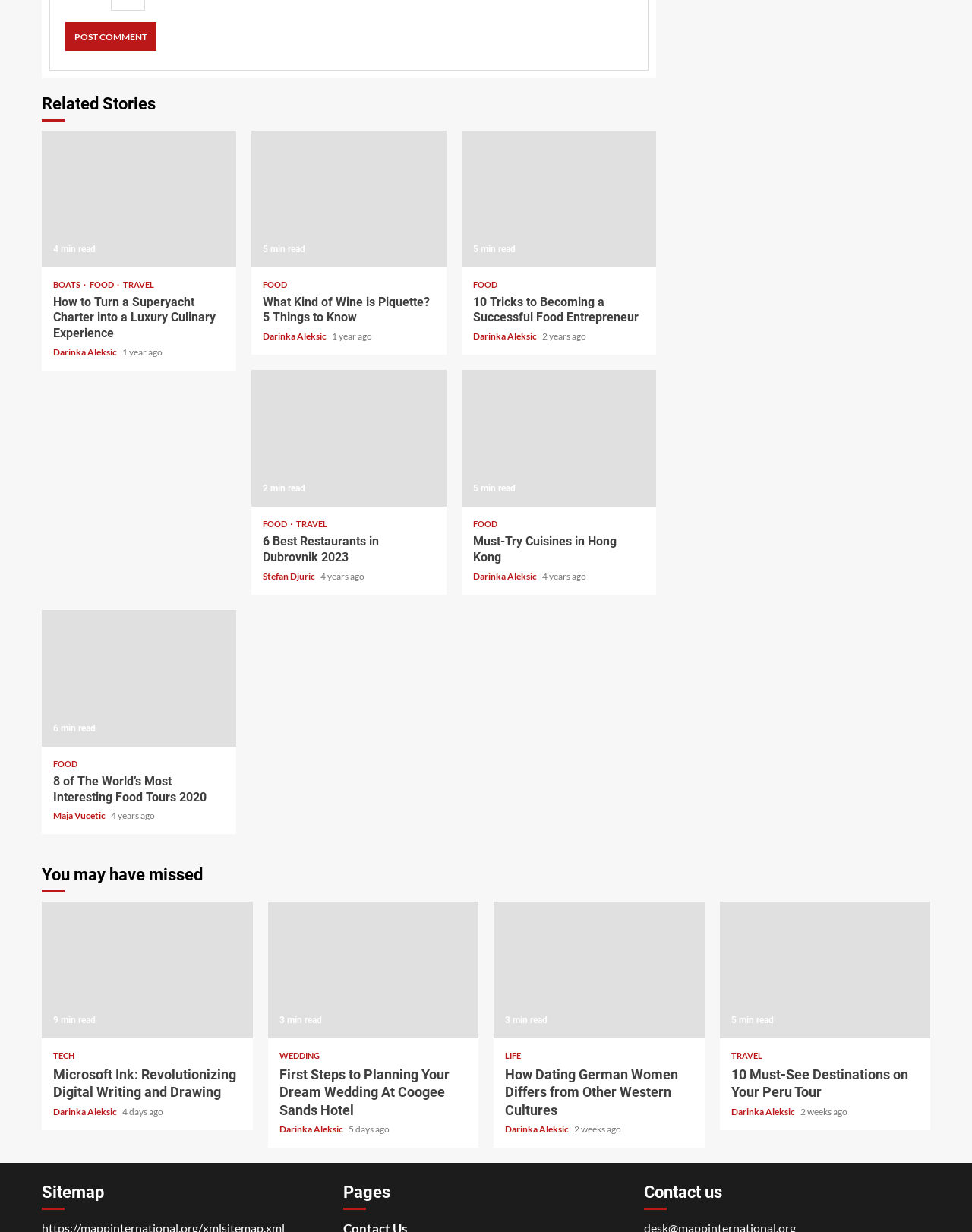What is the topic of the first related story?
Answer with a single word or phrase, using the screenshot for reference.

Superyacht Charter